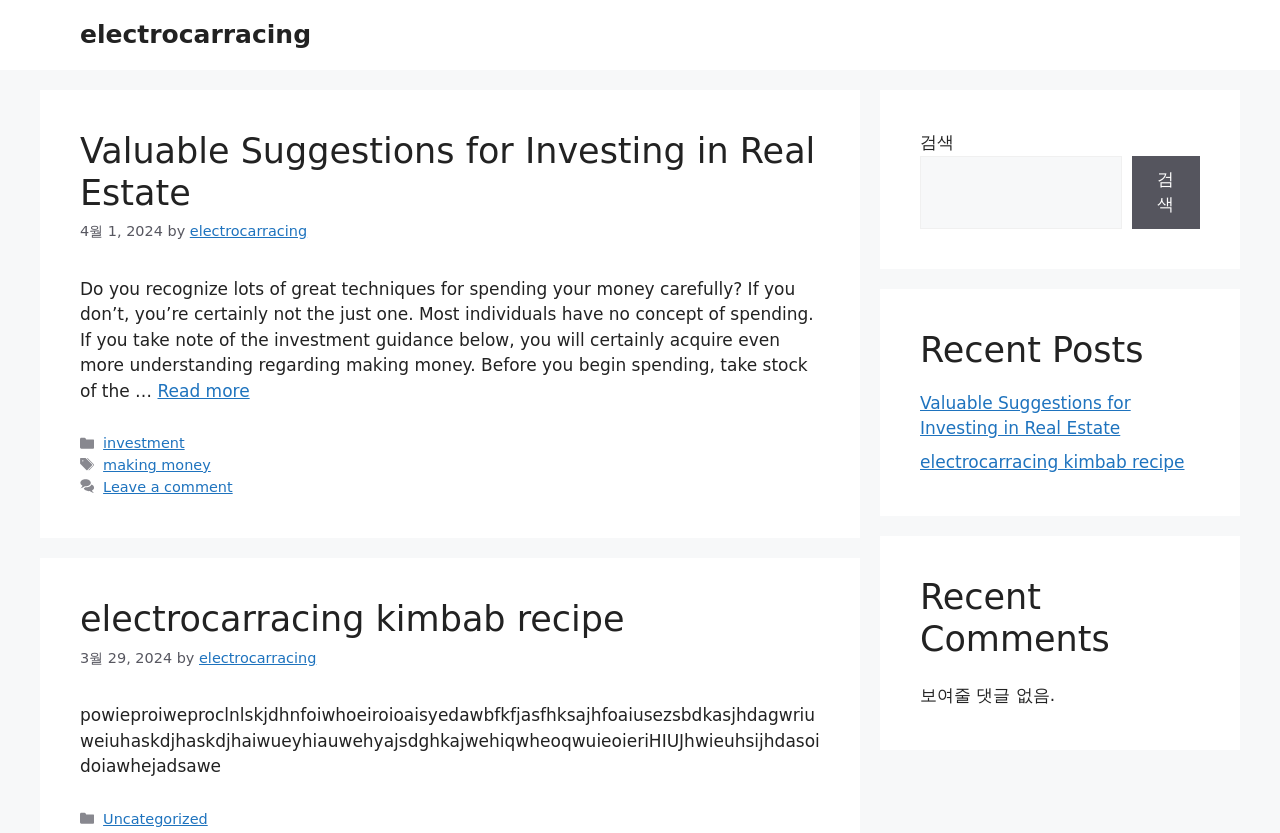Answer the following query with a single word or phrase:
Where is the search box located?

Top right